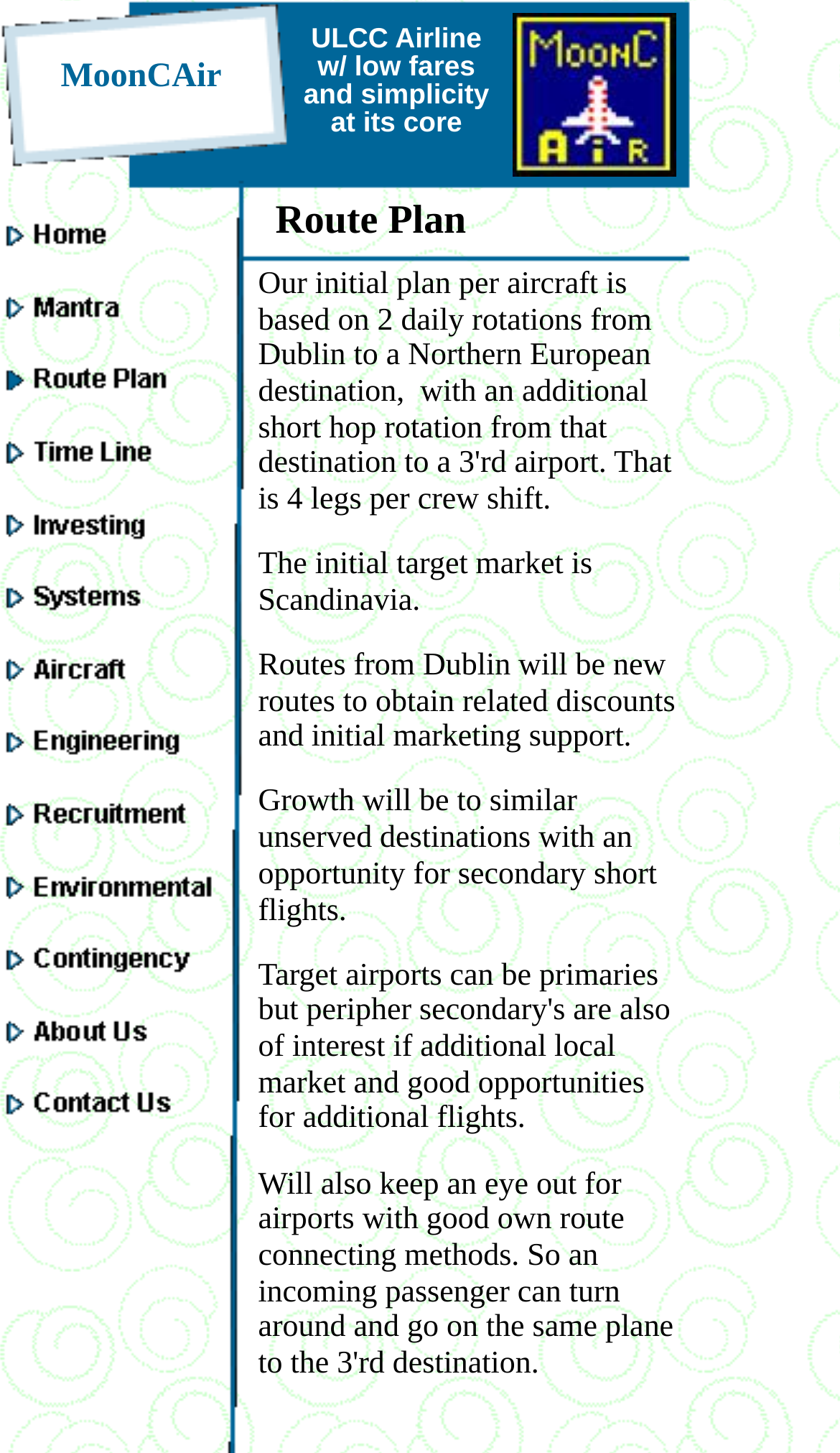What is the name of the airline?
Give a one-word or short phrase answer based on the image.

ULCC Airline